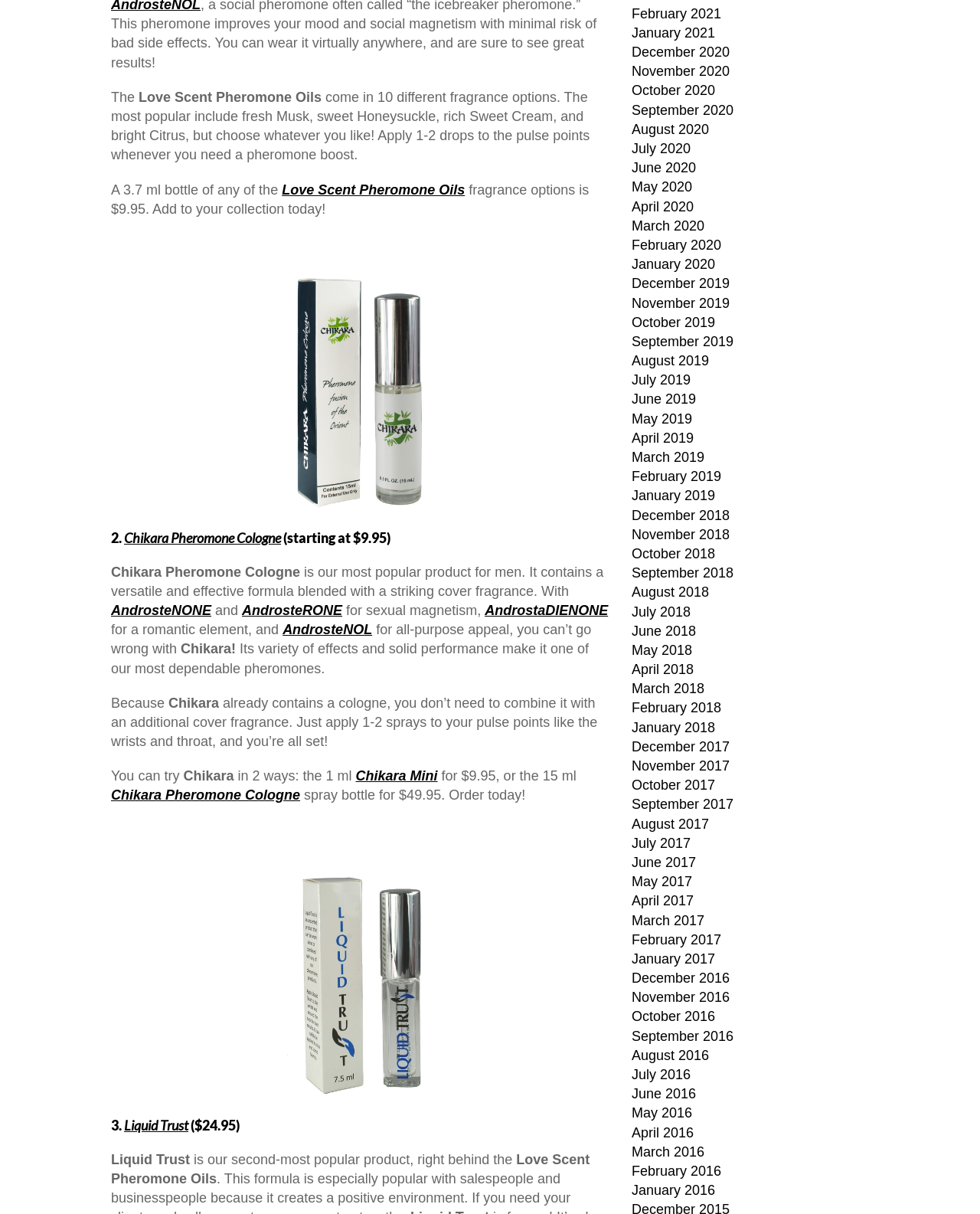Give a one-word or one-phrase response to the question: 
What is the name of the second-most popular product?

Liquid Trust